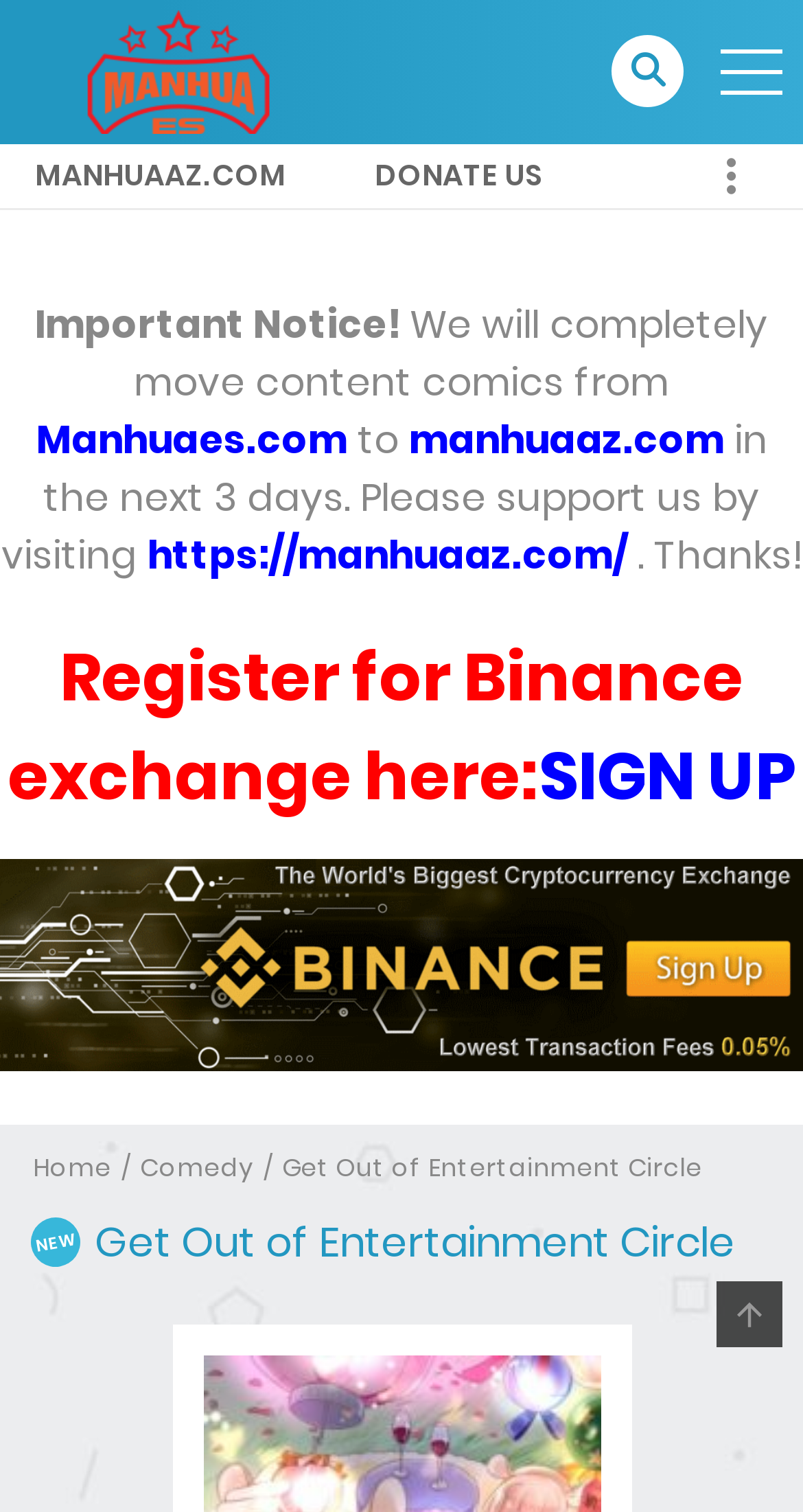What is the name of the website?
Answer with a single word or short phrase according to what you see in the image.

MANHUAAZ.COM